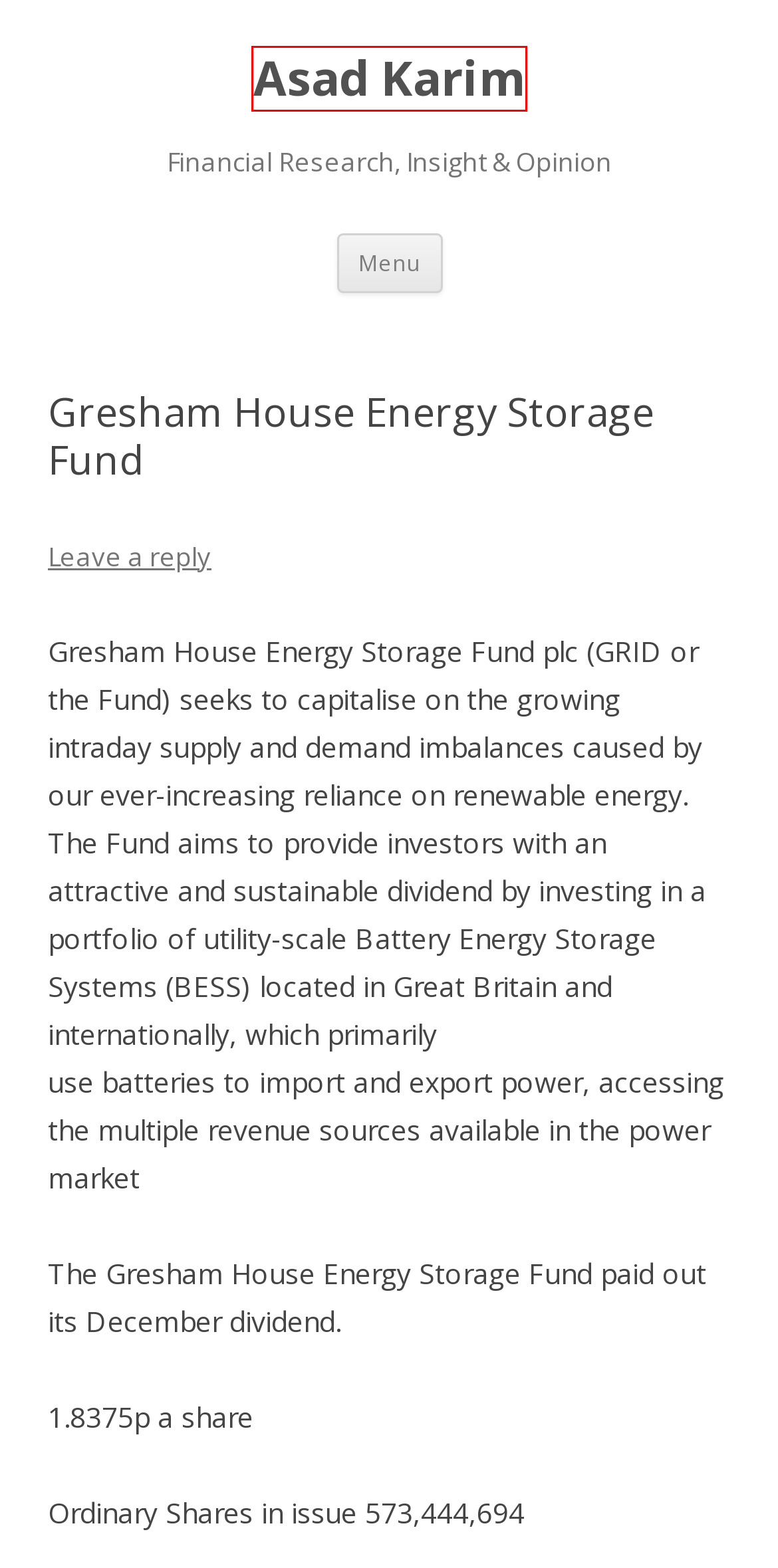You have a screenshot of a webpage with a red bounding box highlighting a UI element. Your task is to select the best webpage description that corresponds to the new webpage after clicking the element. Here are the descriptions:
A. March | 2014 | Asad Karim
B. July | 2014 | Asad Karim
C. February | 2021 | Asad Karim
D. August | 2019 | Asad Karim
E. January | 2024 | Asad Karim
F. Asad Karim | Financial Research, Insight & Opinion
G. Log In ‹ Asad Karim — WordPress
H. February | 2016 | Asad Karim

F